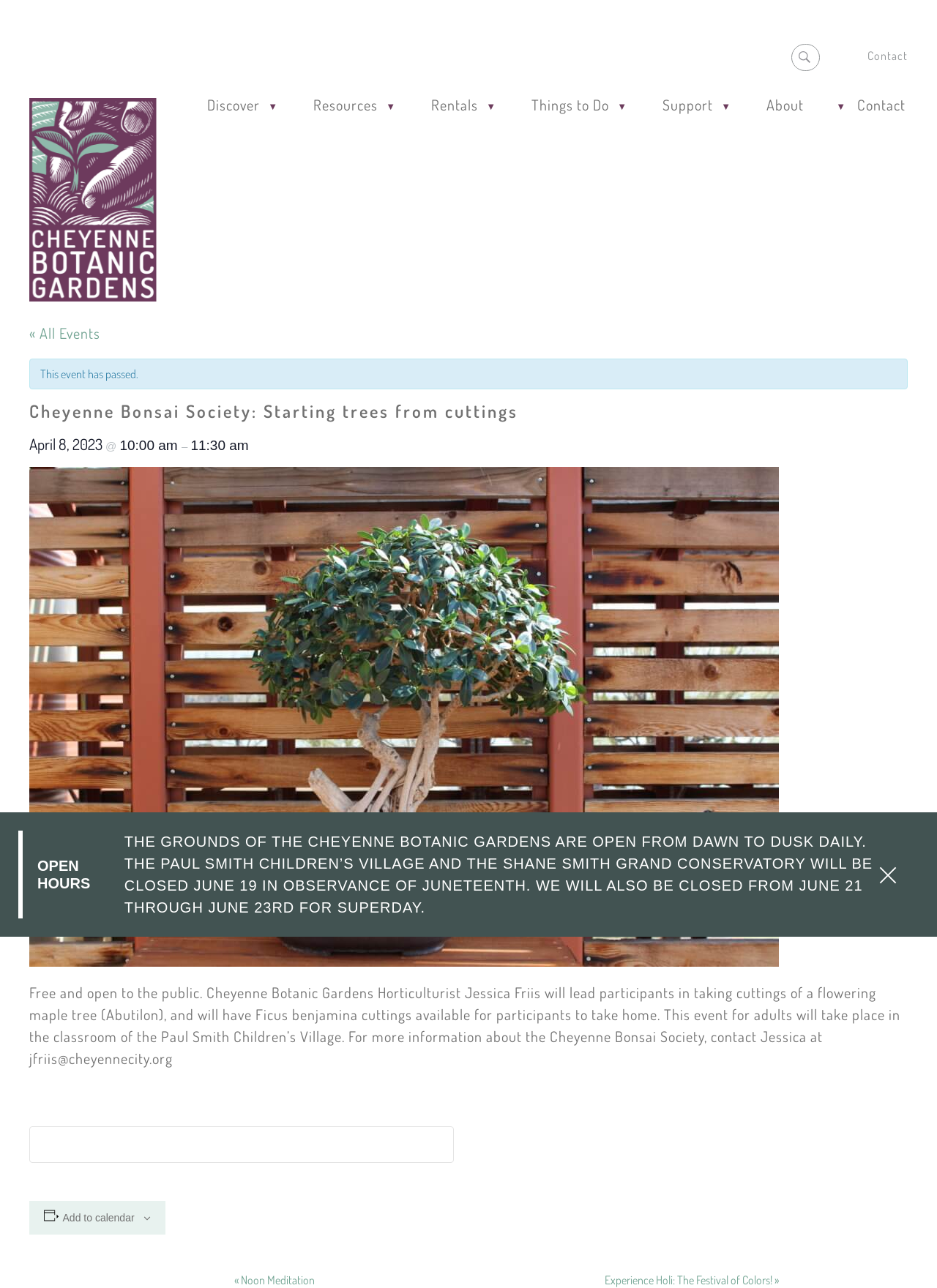Determine which piece of text is the heading of the webpage and provide it.

Cheyenne Botanic Gardens: Where Everyone Goes & Everyone Grows